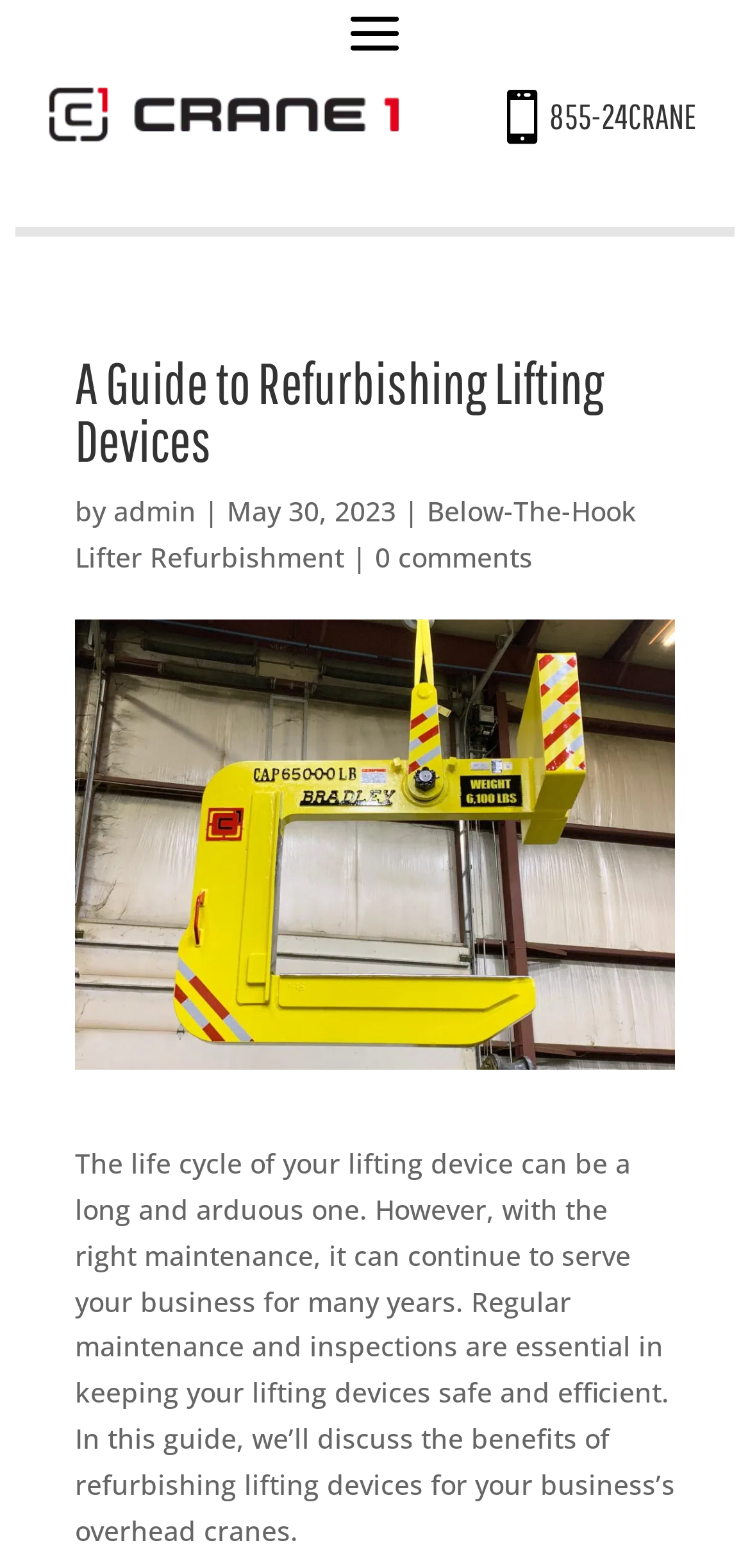Detail the various sections and features of the webpage.

The webpage appears to be a guide or article about refurbishing lifting devices for overhead cranes. At the top, there is a logo or icon on the left, accompanied by a link to the website's homepage. On the right side, there is a table layout containing a phone number, "855-24CRANE", which is also a clickable link.

Below this top section, the main content of the guide begins. The title "A Guide to Refurbishing Lifting Devices" is prominently displayed, followed by the author's name, "admin", and the publication date, "May 30, 2023". 

There are two links below the title, one leading to "Below-The-Hook Lifter Refurbishment" and another indicating "0 comments" on the article. 

A large image related to the guide's topic takes up a significant portion of the page, spanning from the top to the middle section. 

The main content of the guide starts below the image, with a paragraph discussing the importance of maintenance and inspections for lifting devices. The text explains that regular maintenance can extend the life cycle of these devices and keep them safe and efficient. The guide then promises to discuss the benefits of refurbishing lifting devices for overhead cranes.